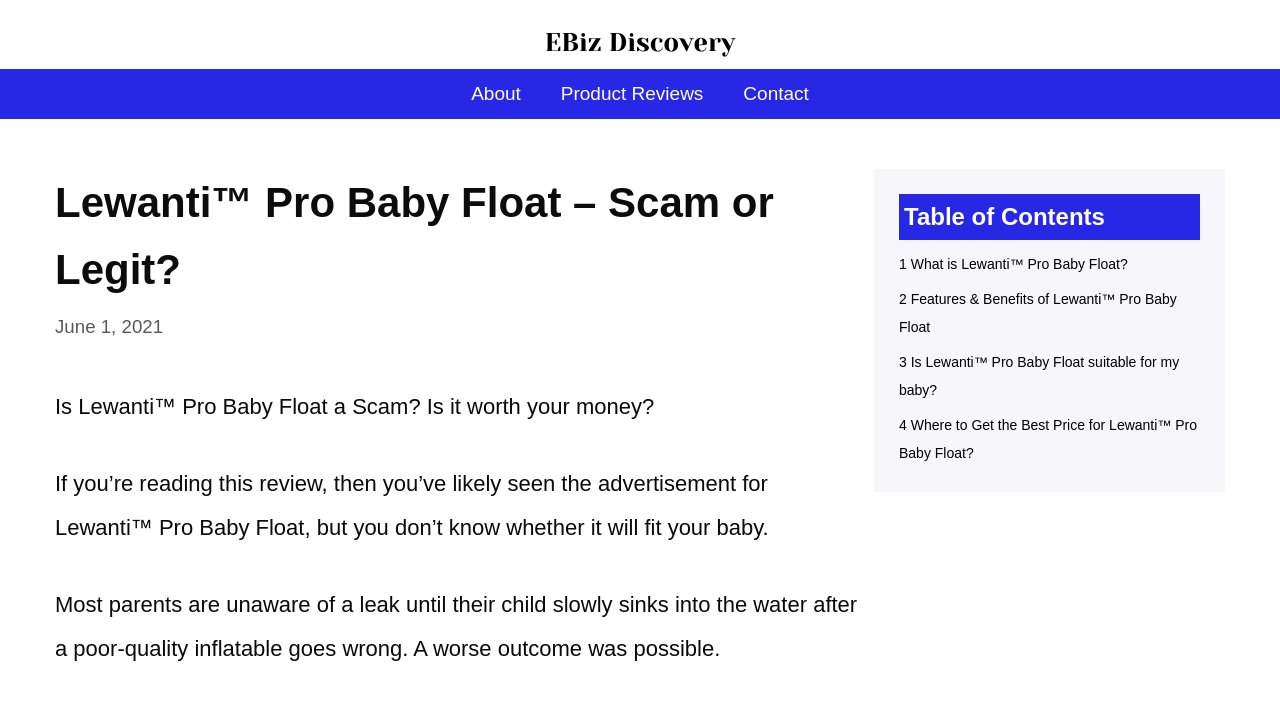Find and provide the bounding box coordinates for the UI element described with: "alt="Ebiz Discovery"".

[0.422, 0.041, 0.578, 0.075]